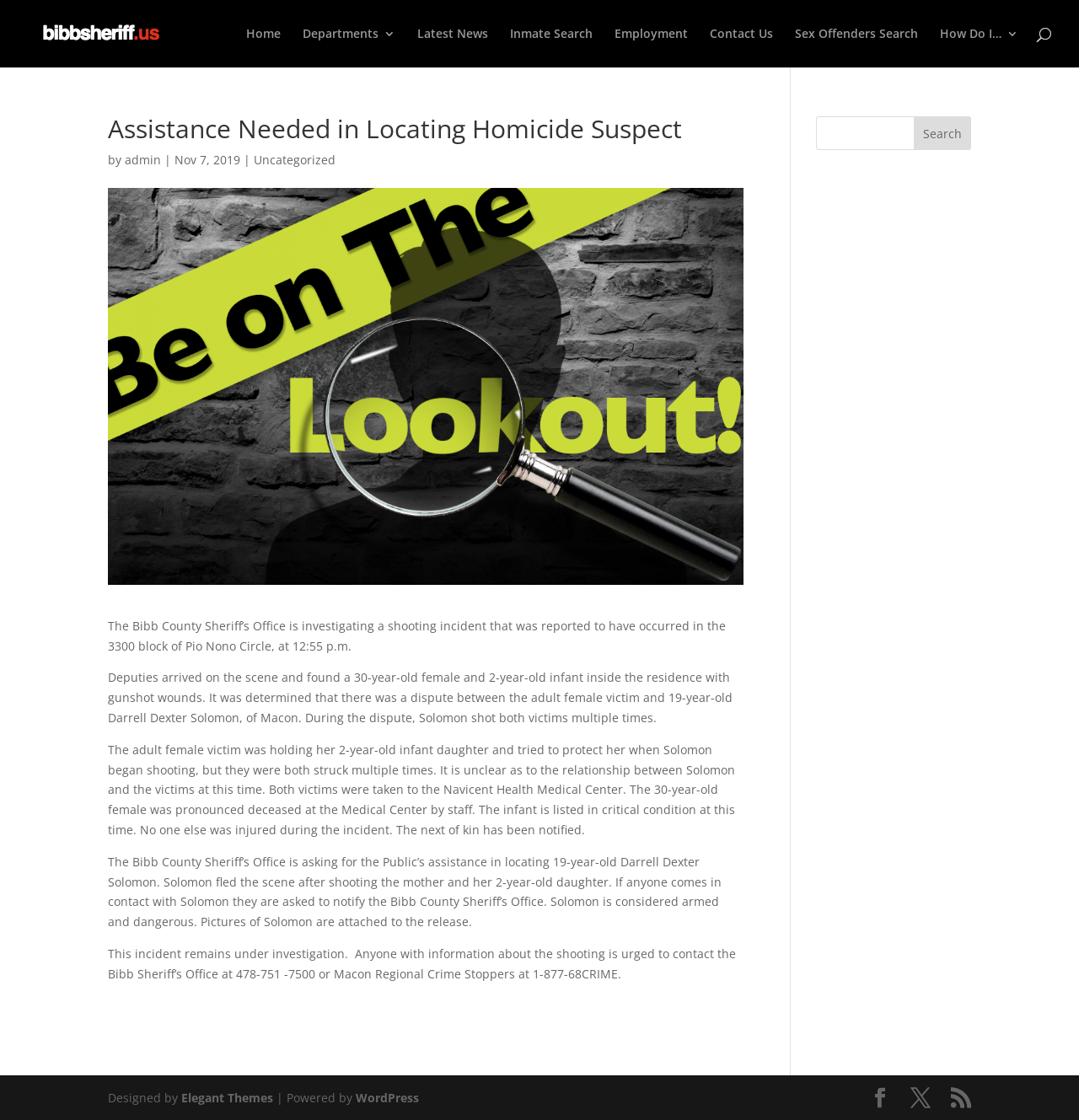Please locate the bounding box coordinates of the element's region that needs to be clicked to follow the instruction: "View Inmate Search". The bounding box coordinates should be provided as four float numbers between 0 and 1, i.e., [left, top, right, bottom].

[0.473, 0.025, 0.549, 0.06]